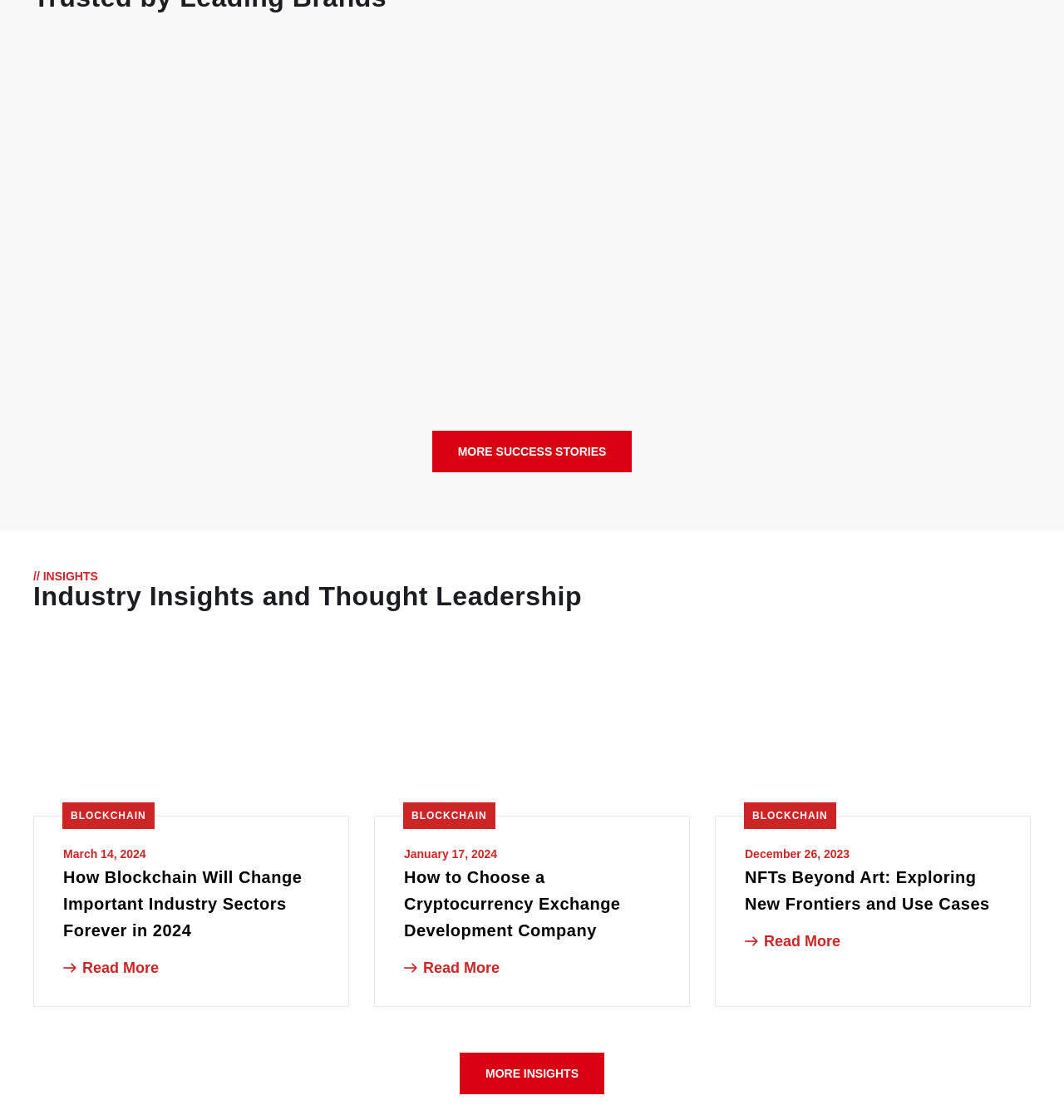What is the topic of the first article?
We need a detailed and exhaustive answer to the question. Please elaborate.

The topic of the first article can be determined by looking at the link element with the text 'How Blockchain Will Change Important Industry Sectors Forever in 2024' which is located in the first article section.